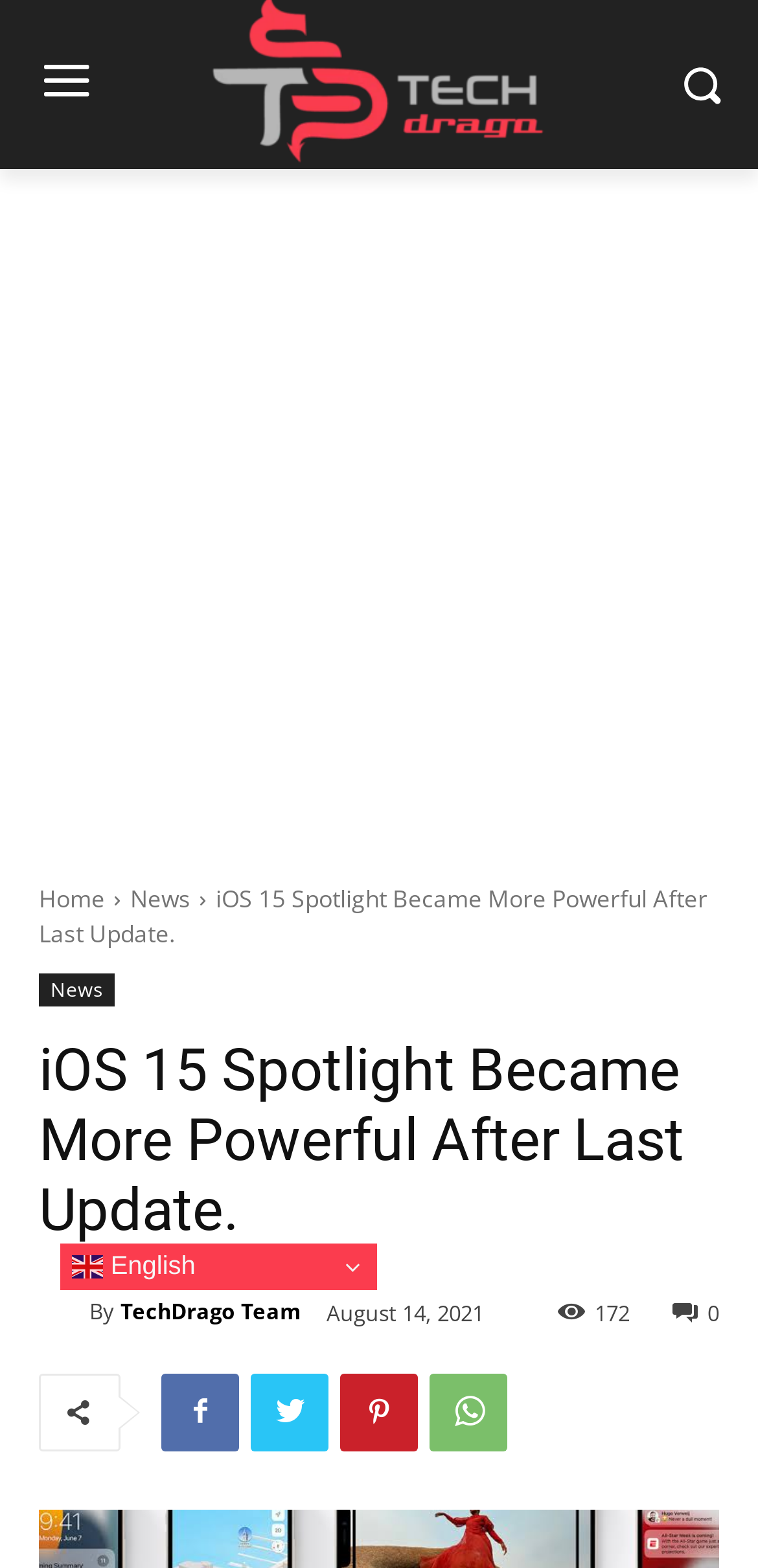Please respond to the question using a single word or phrase:
What is the date of the article?

August 14, 2021